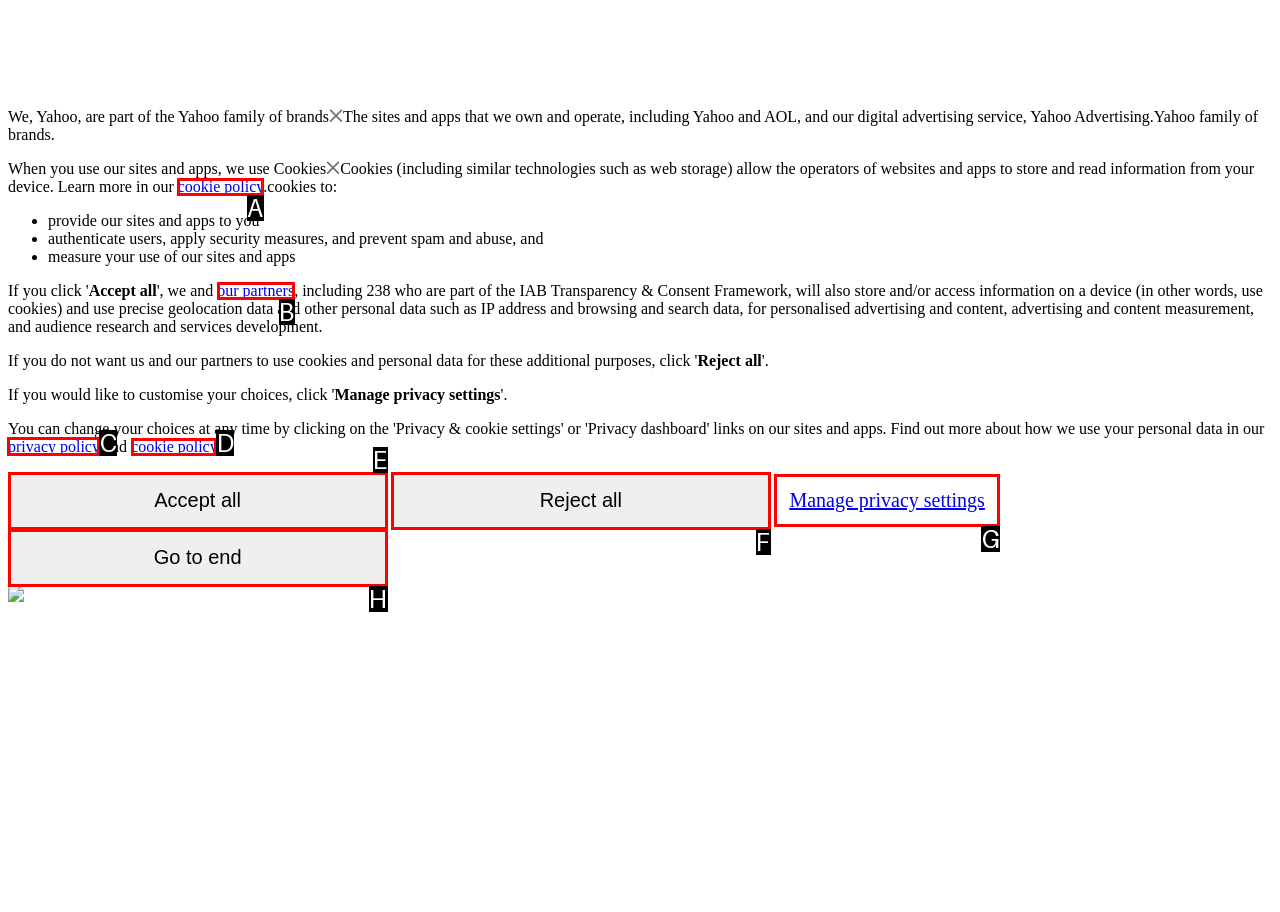For the task: Go to the 'privacy policy', specify the letter of the option that should be clicked. Answer with the letter only.

C